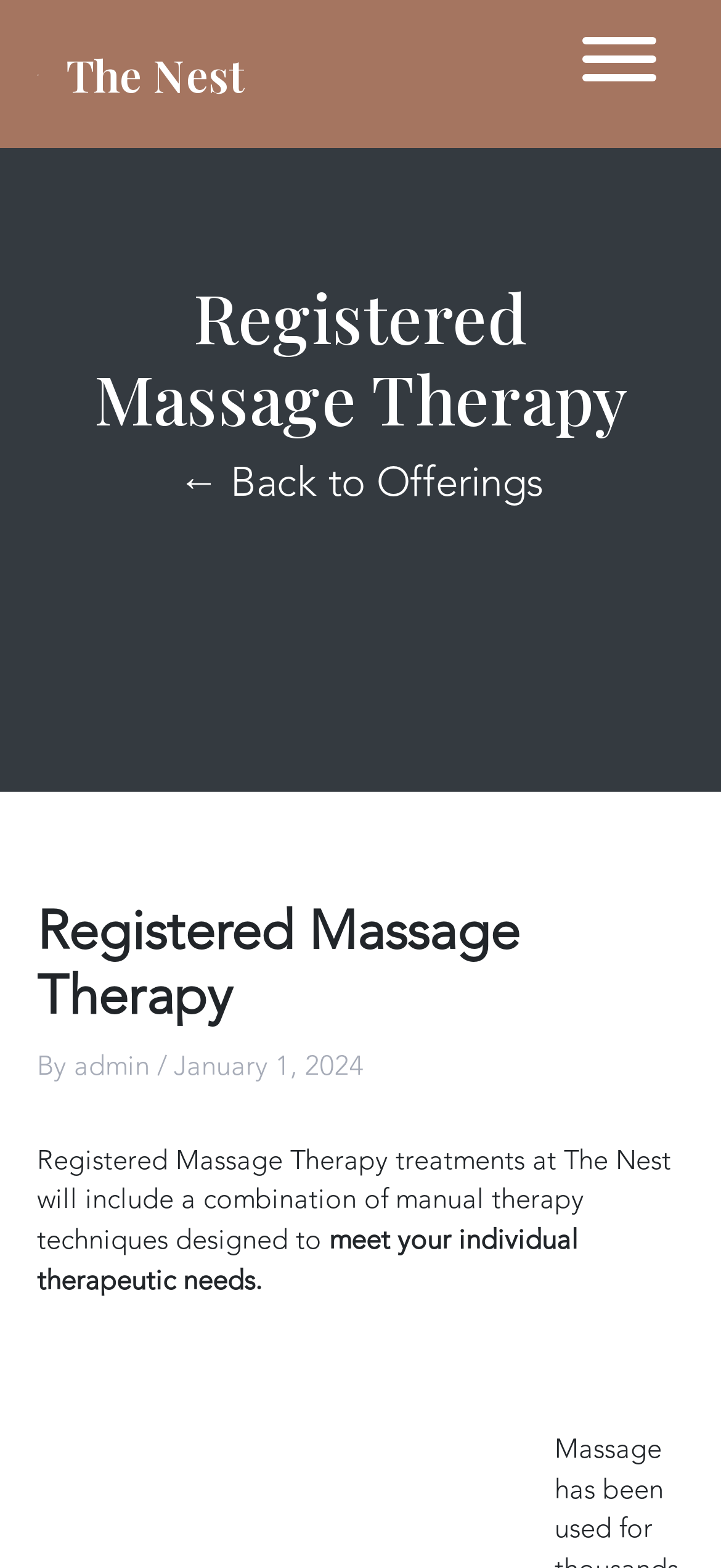Given the element description admin, specify the bounding box coordinates of the corresponding UI element in the format (top-left x, top-left y, bottom-right x, bottom-right y). All values must be between 0 and 1.

[0.103, 0.667, 0.218, 0.694]